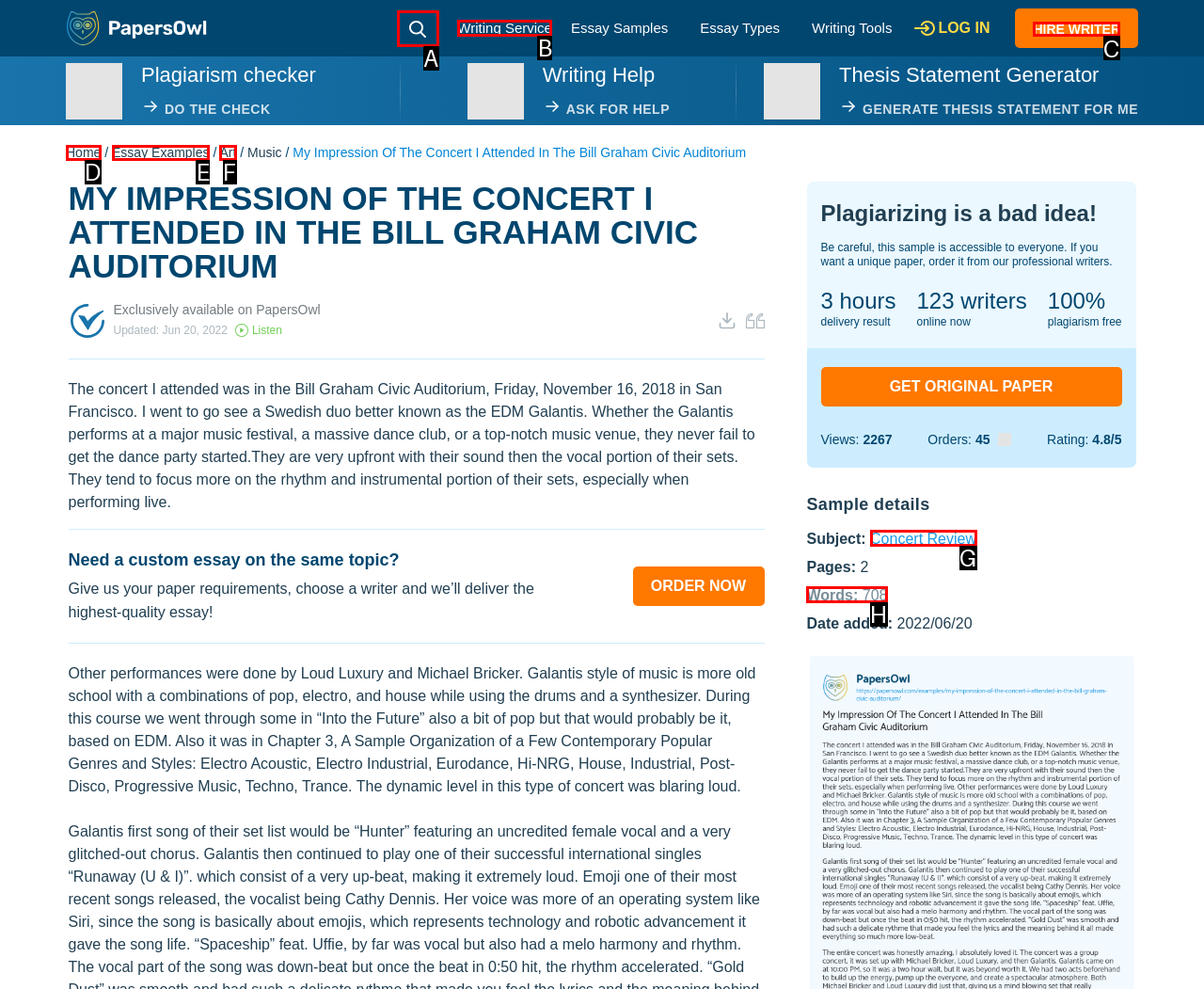Select the appropriate bounding box to fulfill the task: Hire a writer Respond with the corresponding letter from the choices provided.

C